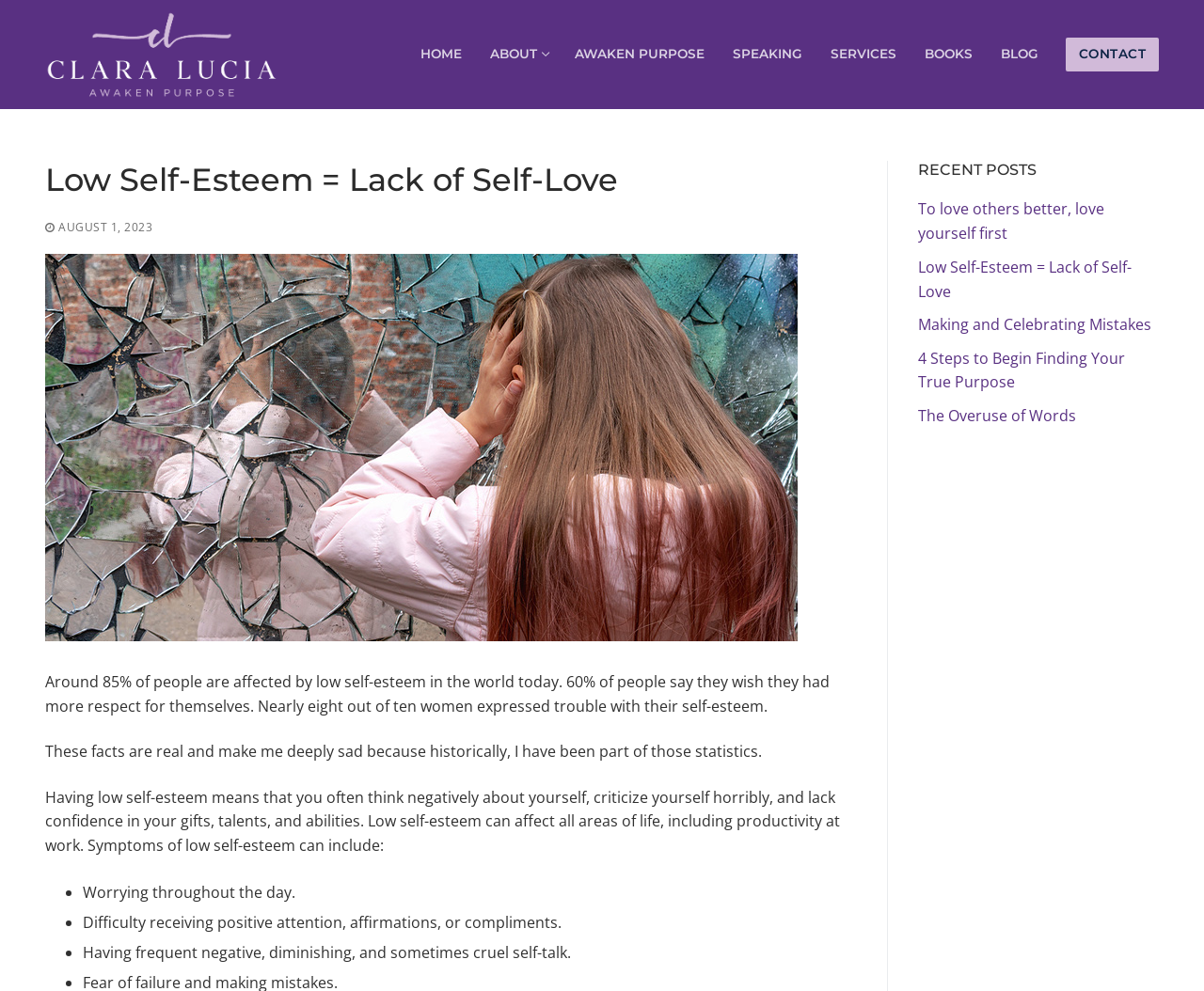Craft a detailed narrative of the webpage's structure and content.

The webpage is about low self-esteem and its effects on individuals. At the top, there is a header section with a logo "Clara Lucia" accompanied by a link to the homepage. Below the logo, there is a navigation menu with links to "HOME", "ABOUT", "AWAKEN PURPOSE", "SPEAKING", "SERVICES", "BOOKS", "BLOG", and "CONTACT".

The main content of the webpage is divided into two sections. The first section has a heading "Low Self-Esteem = Lack of Self-Love" and discusses the prevalence of low self-esteem, its symptoms, and its effects on daily life. The text explains that low self-esteem can lead to negative self-talk, lack of confidence, and difficulty in receiving positive attention. A list of symptoms is provided, including worrying throughout the day, difficulty receiving positive attention, and frequent negative self-talk.

The second section is titled "RECENT POSTS" and lists several article links, including "To love others better, love yourself first", "Low Self-Esteem = Lack of Self-Love", "Making and Celebrating Mistakes", "4 Steps to Begin Finding Your True Purpose", and "The Overuse of Words". These articles appear to be related to self-improvement and personal growth.

Overall, the webpage has a simple and clean layout, with a focus on providing informative content about low self-esteem and its effects, as well as resources for personal growth and self-improvement.